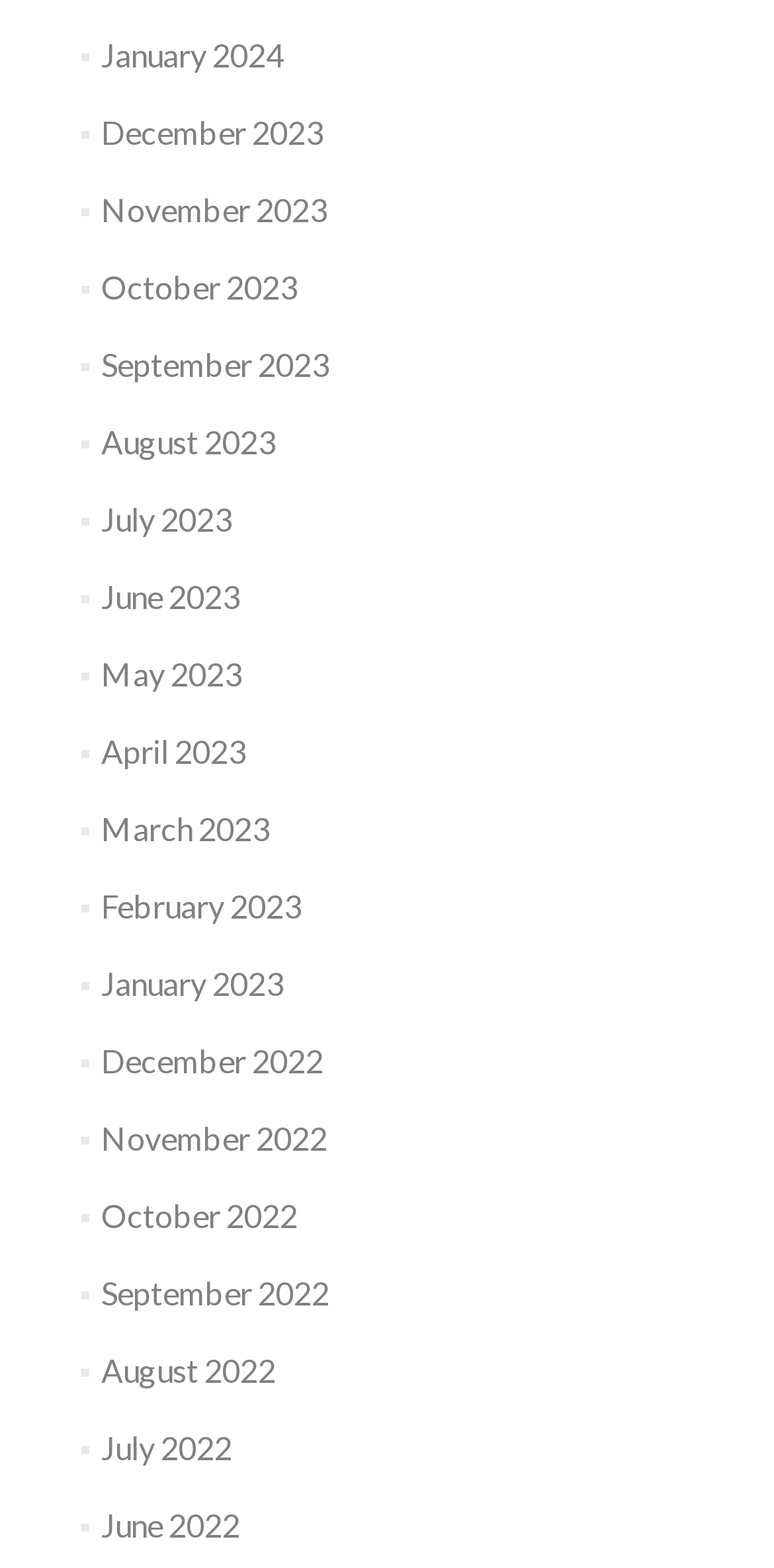Pinpoint the bounding box coordinates of the clickable area necessary to execute the following instruction: "check September 2023". The coordinates should be given as four float numbers between 0 and 1, namely [left, top, right, bottom].

[0.13, 0.22, 0.425, 0.244]